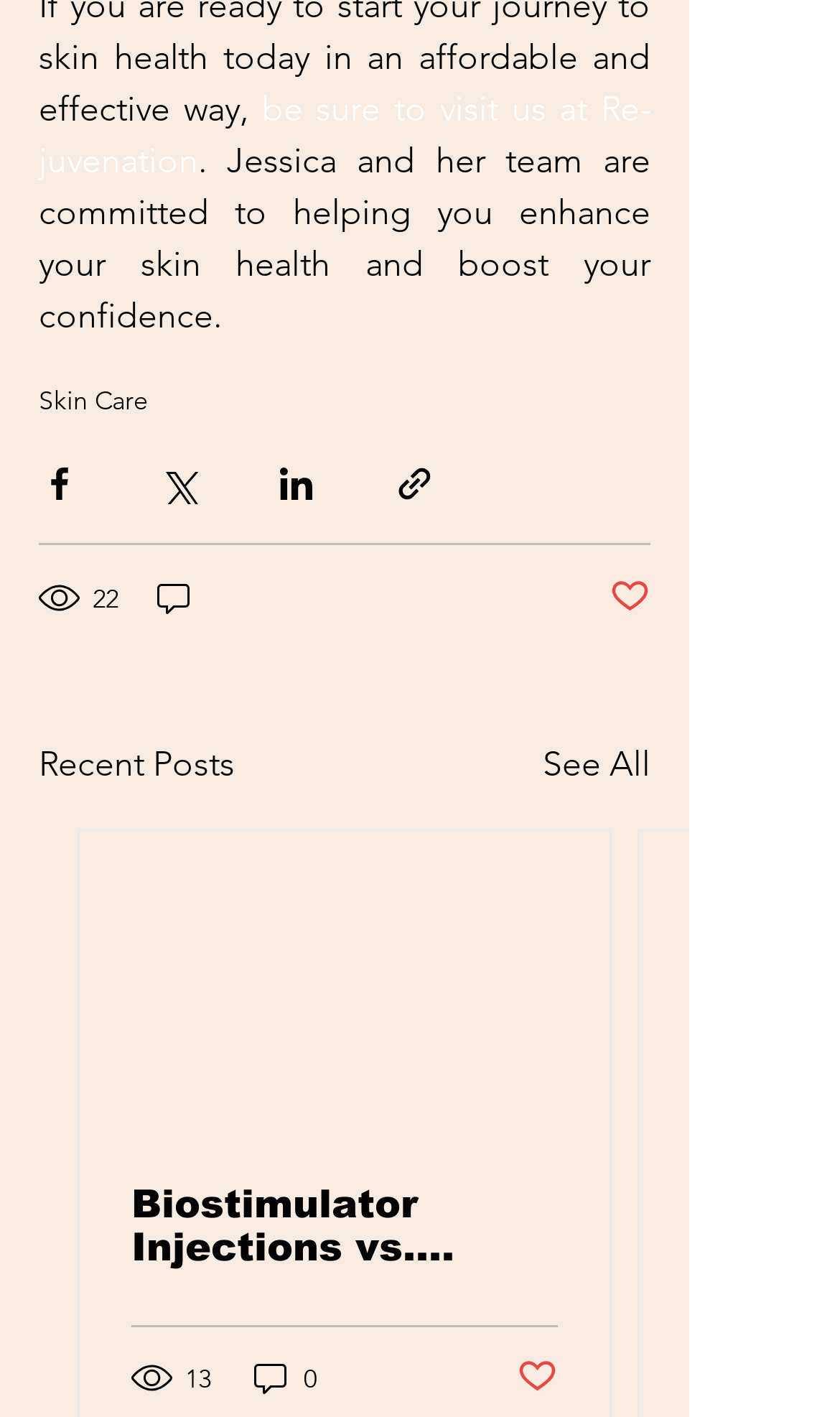How many views does the first post have?
Refer to the screenshot and deliver a thorough answer to the question presented.

The answer can be found in the generic element with the text '22 views' which is a child of the Root Element.